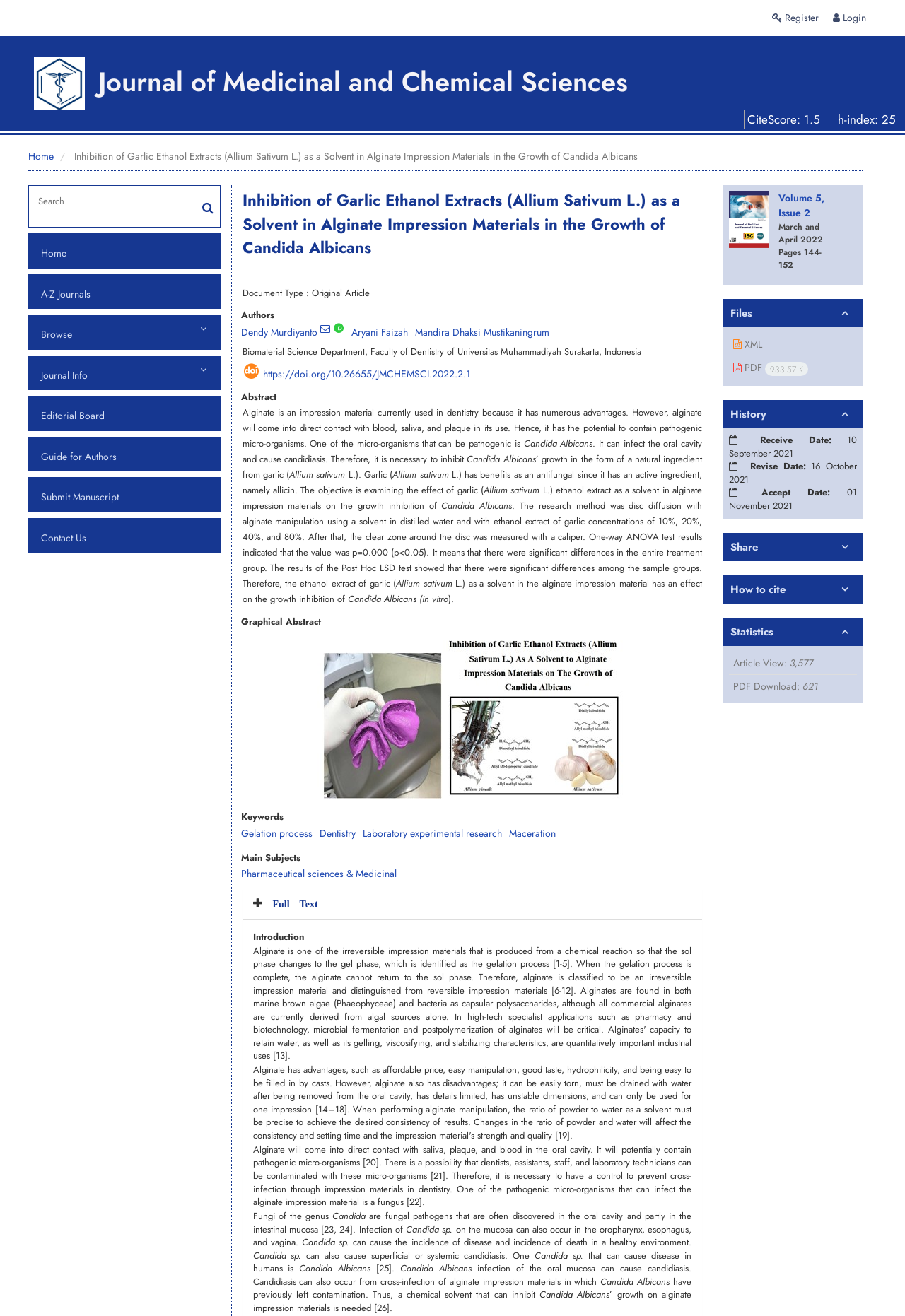Summarize the webpage with a detailed and informative caption.

This webpage appears to be a scientific article or research paper about the inhibition of garlic ethanol extracts as a solvent in alginate impression materials in the growth of Candida Albicans. 

At the top of the page, there are several links and a checkbox menu, including "Register", "Login", "Journal of Medicinal and Chemical Sciences", "Home", and various other options. 

Below this, there is a heading that displays the title of the article, "Inhibition of Garlic Ethanol Extracts (Allium Sativum L.) as a Solvent in Alginate Impression Materials in the Growth of Candida Albicans". 

Following this, there is a section that provides information about the article, including the document type, authors, and abstract. The abstract summarizes the research, which examines the effect of garlic ethanol extract as a solvent in alginate impression materials on the growth inhibition of Candida Albicans. 

The article then proceeds to discuss the research method, results, and conclusions. There are several sections, including "Abstract", "Graphical Abstract", "Keywords", and "Main Subjects", which provide additional information about the research. 

The main content of the article is divided into sections, including "Introduction", which discusses the importance of controlling cross-infection through impression materials in dentistry, and the potential of Candida Albicans to infect alginate impression material. 

Throughout the article, there are links to references and other related articles, as well as images and graphs that illustrate the research findings.